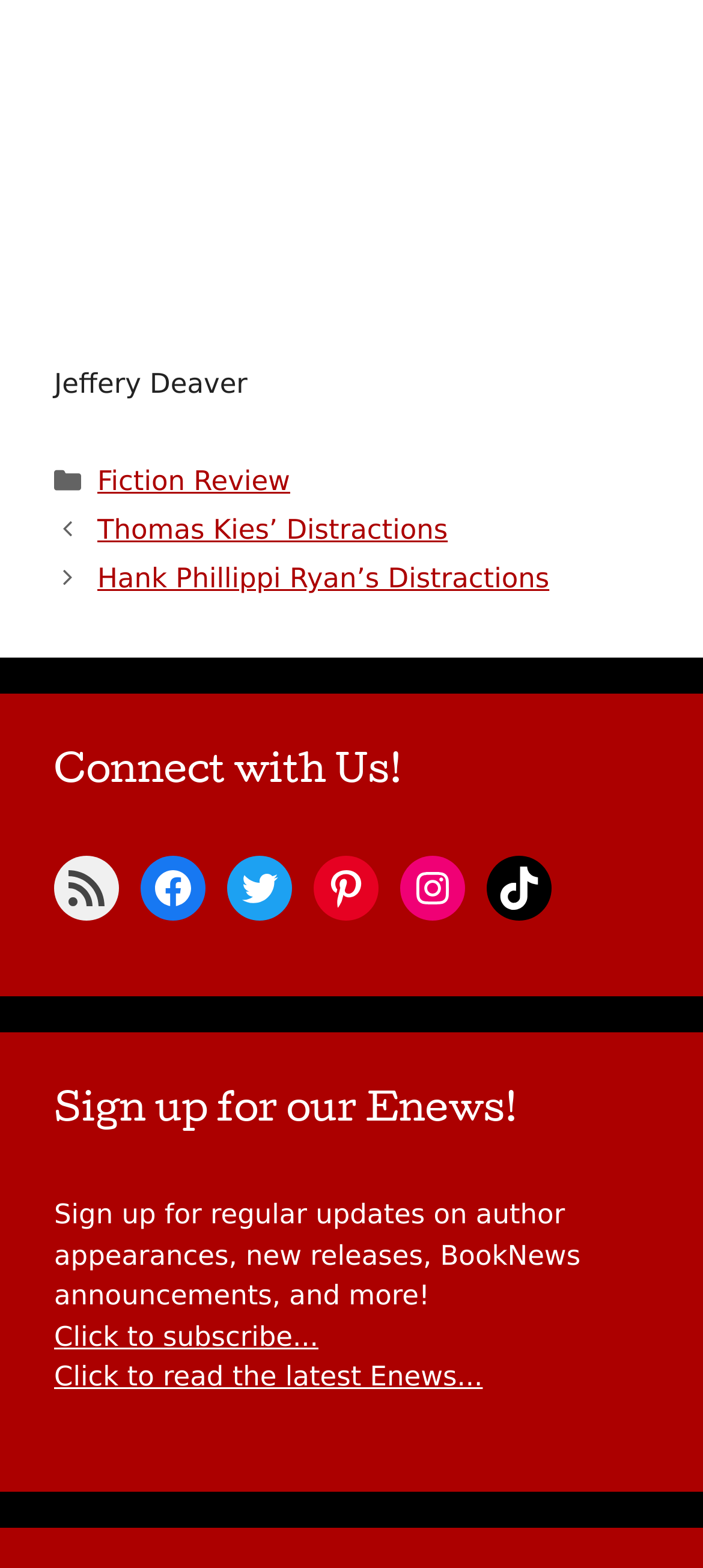Predict the bounding box coordinates for the UI element described as: "Hank Phillippi Ryan’s Distractions". The coordinates should be four float numbers between 0 and 1, presented as [left, top, right, bottom].

[0.138, 0.359, 0.781, 0.379]